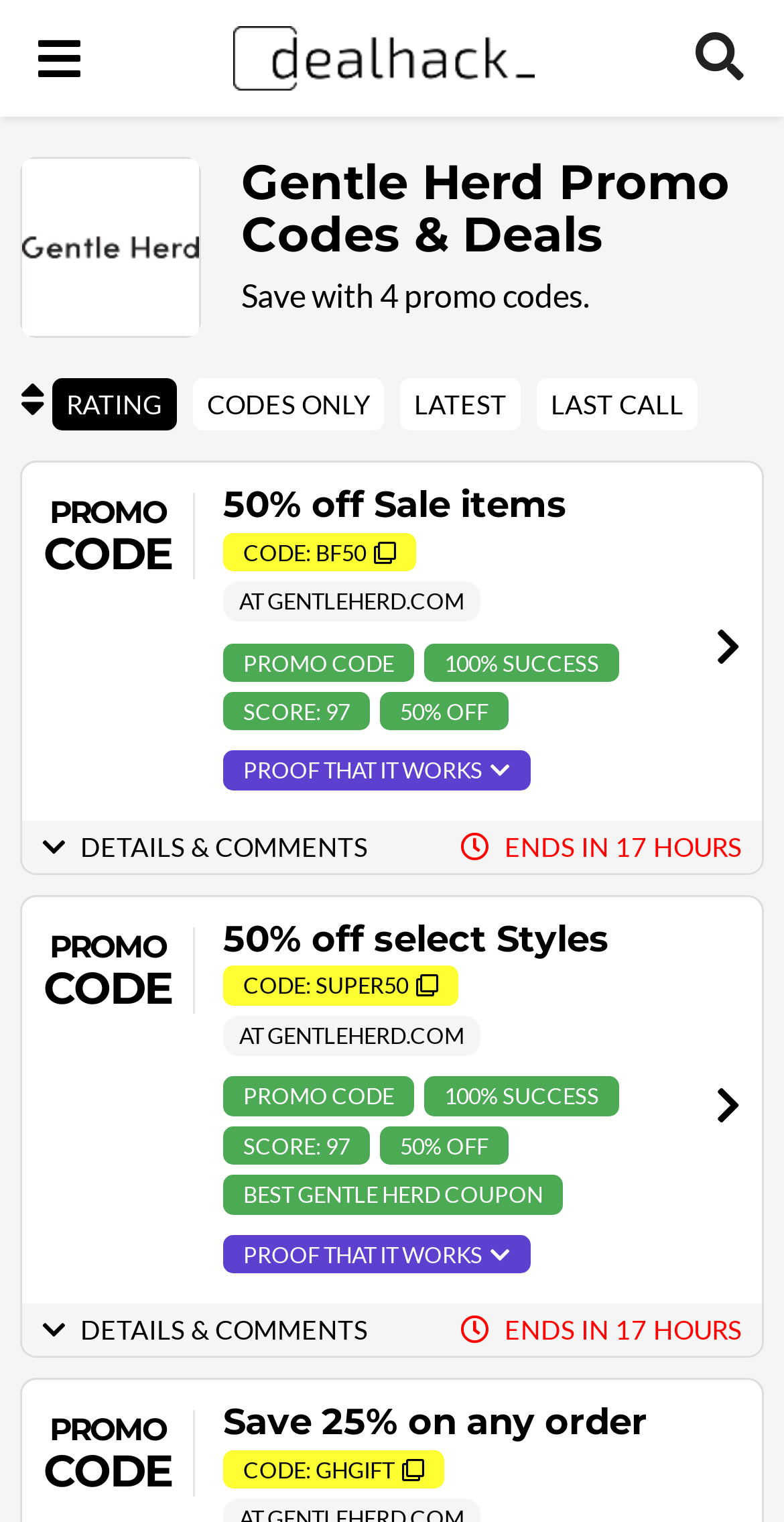Please locate the bounding box coordinates of the element that needs to be clicked to achieve the following instruction: "View details and comments of the '50% off Sale items' promo code". The coordinates should be four float numbers between 0 and 1, i.e., [left, top, right, bottom].

[0.054, 0.546, 0.469, 0.567]